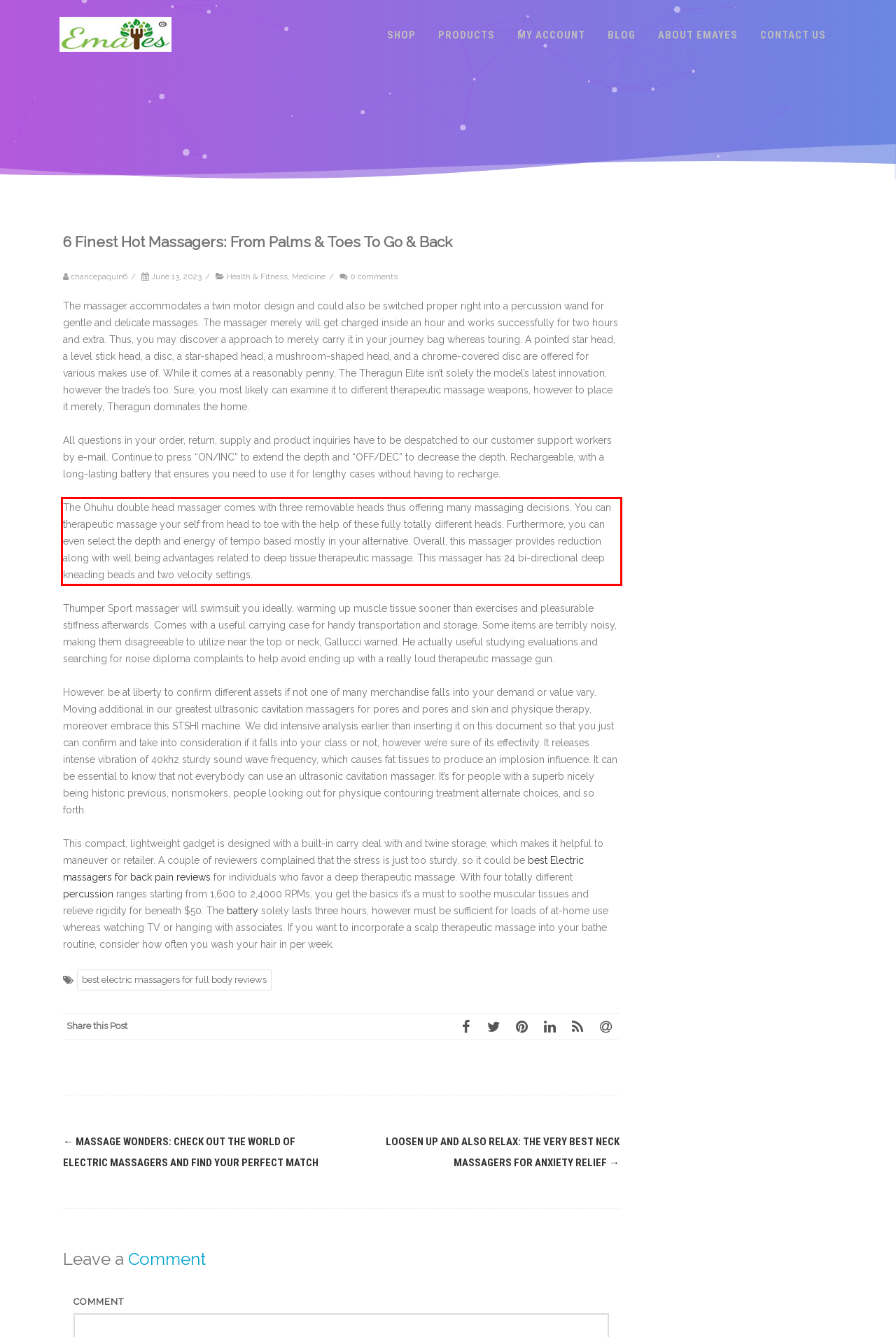You are provided with a screenshot of a webpage that includes a UI element enclosed in a red rectangle. Extract the text content inside this red rectangle.

The Ohuhu double head massager comes with three removable heads thus offering many massaging decisions. You can therapeutic massage your self from head to toe with the help of these fully totally different heads. Furthermore, you can even select the depth and energy of tempo based mostly in your alternative. Overall, this massager provides reduction along with well being advantages related to deep tissue therapeutic massage. This massager has 24 bi-directional deep kneading beads and two velocity settings.